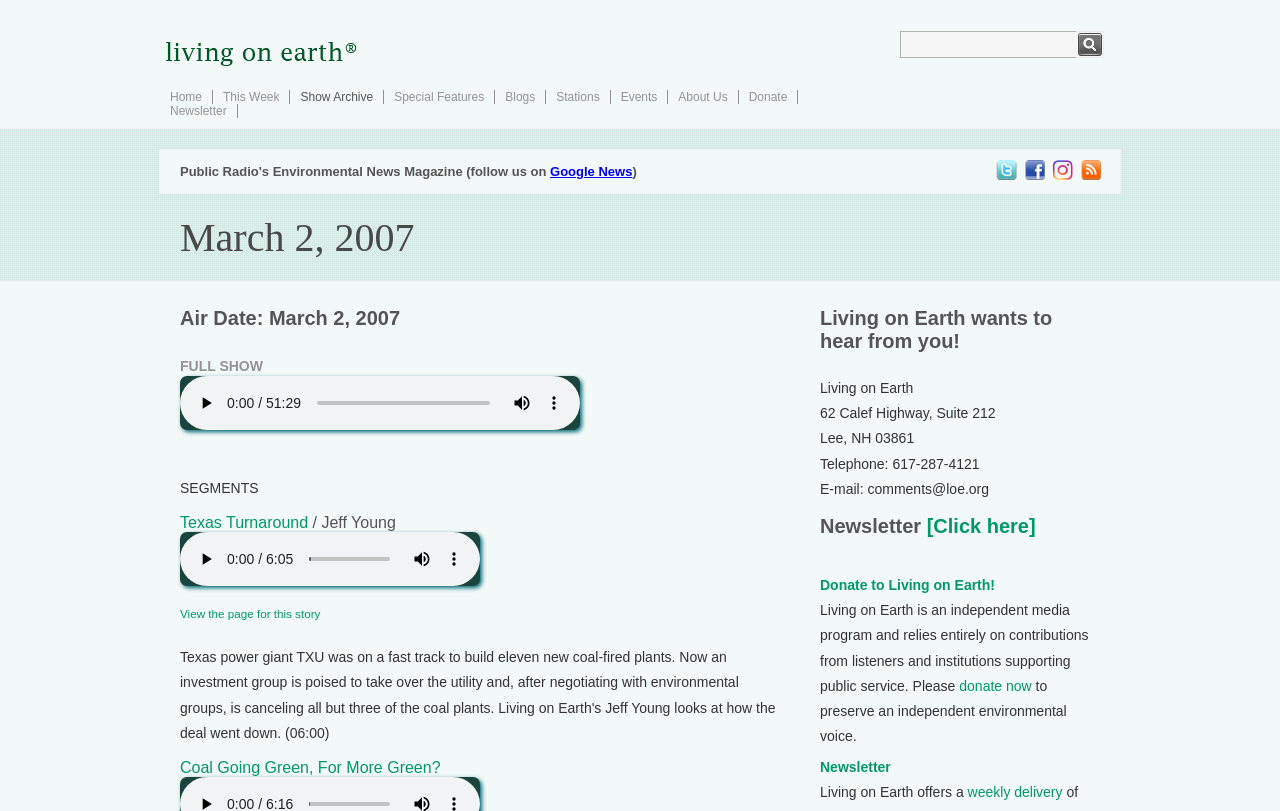Identify the bounding box coordinates for the region to click in order to carry out this instruction: "Click on HOME". Provide the coordinates using four float numbers between 0 and 1, formatted as [left, top, right, bottom].

None